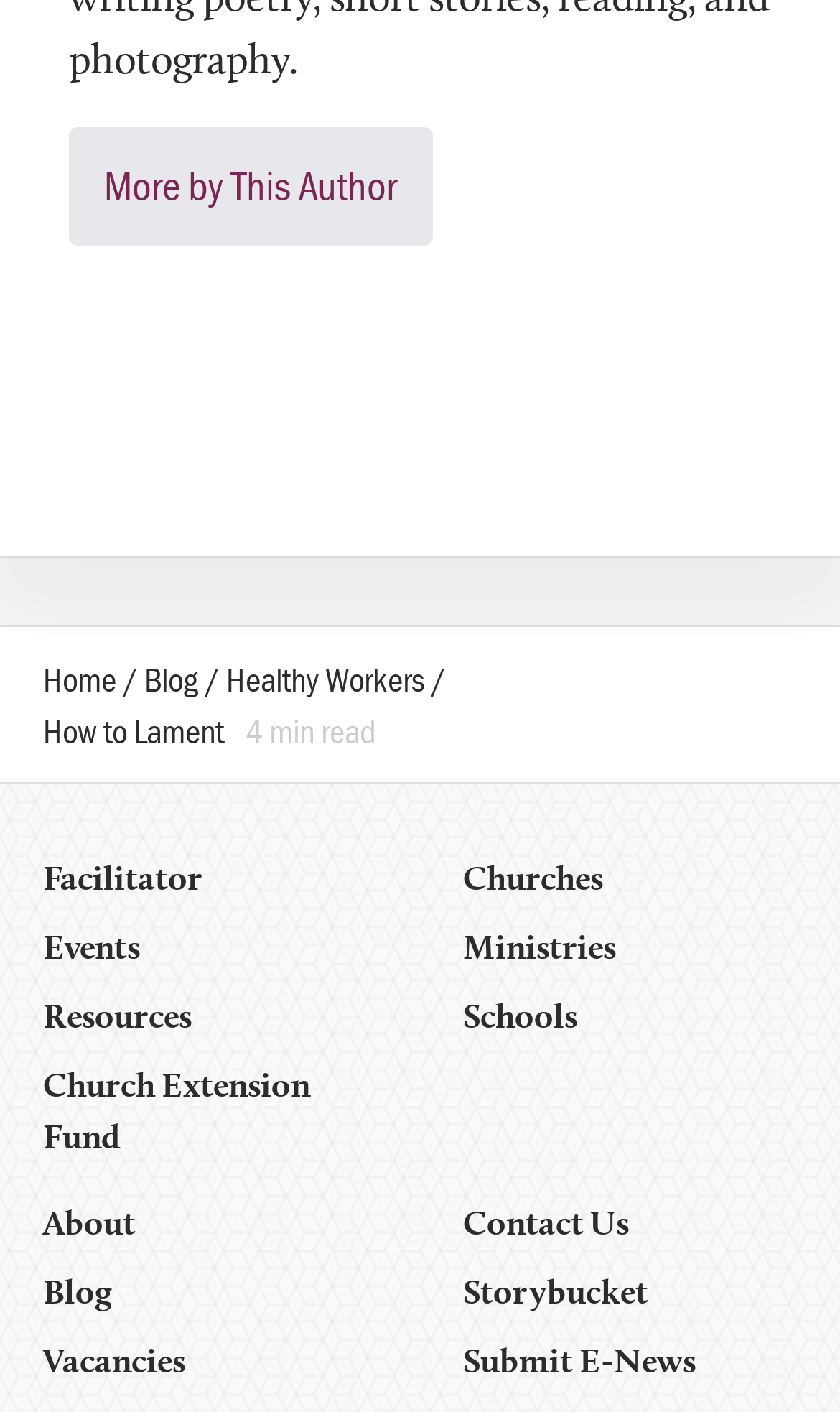What is the last link in the navigation?
Using the visual information, reply with a single word or short phrase.

Submit E-News